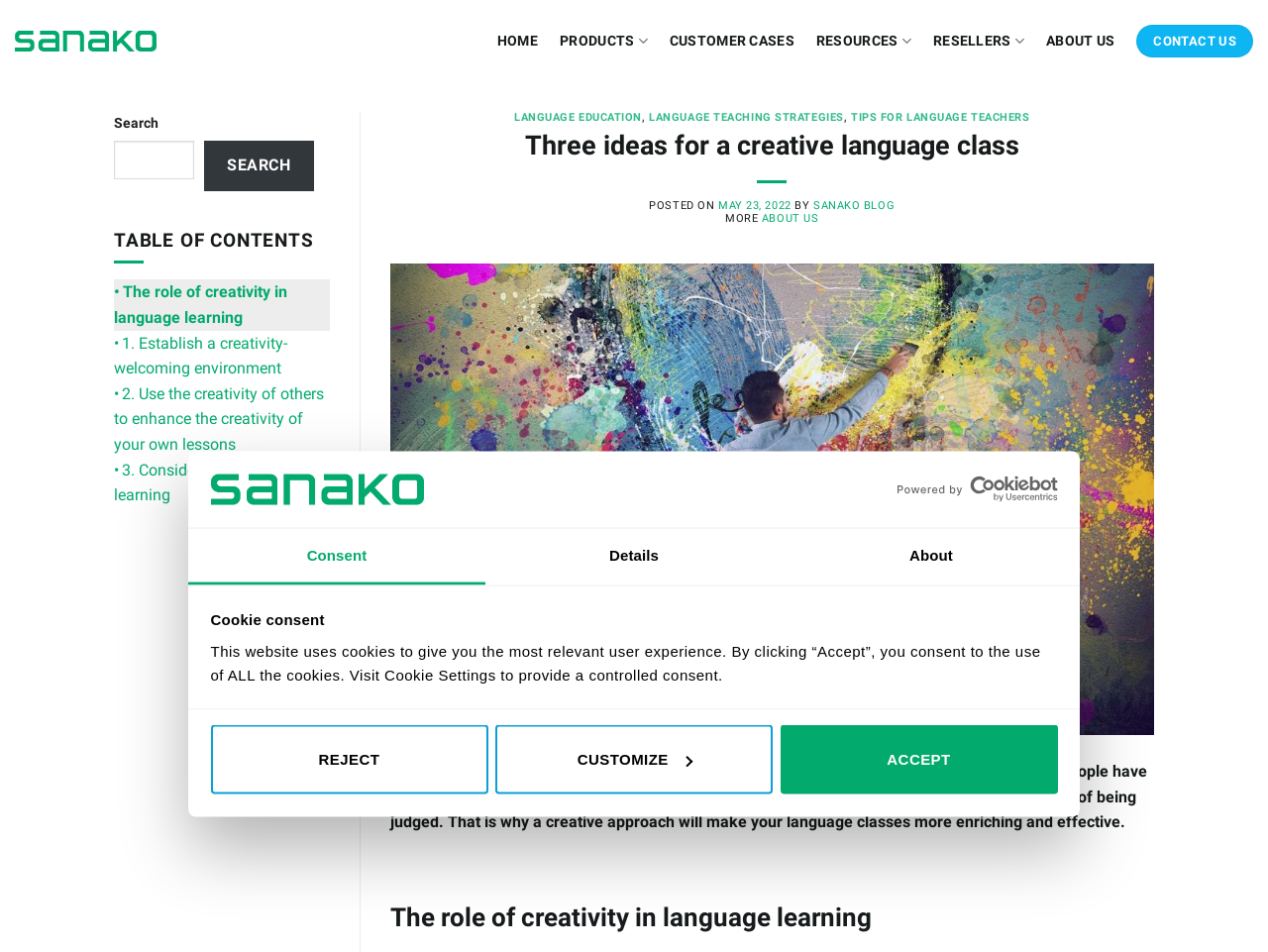Can you provide the bounding box coordinates for the element that should be clicked to implement the instruction: "Go to the home page"?

[0.392, 0.024, 0.424, 0.062]